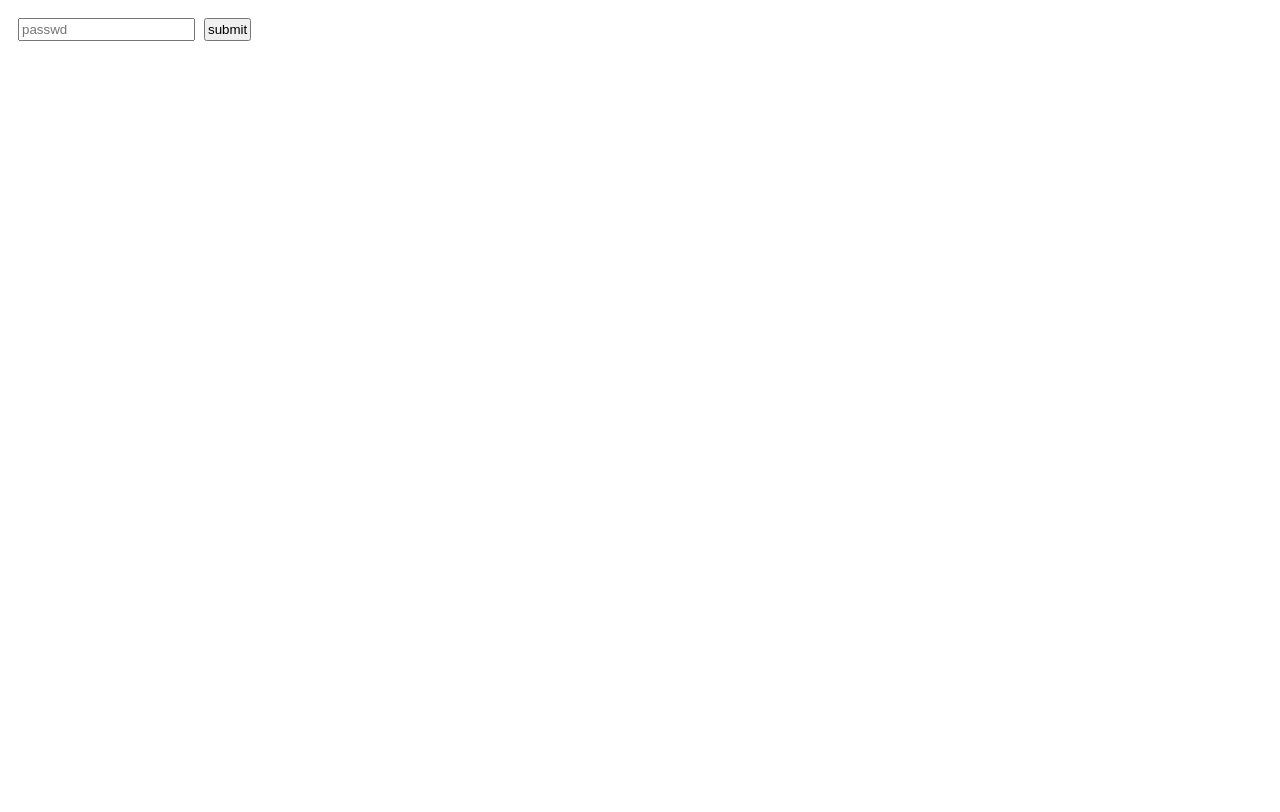Locate the bounding box coordinates of the UI element described by: "name="submit" value="submit"". The bounding box coordinates should consist of four float numbers between 0 and 1, i.e., [left, top, right, bottom].

[0.159, 0.022, 0.196, 0.05]